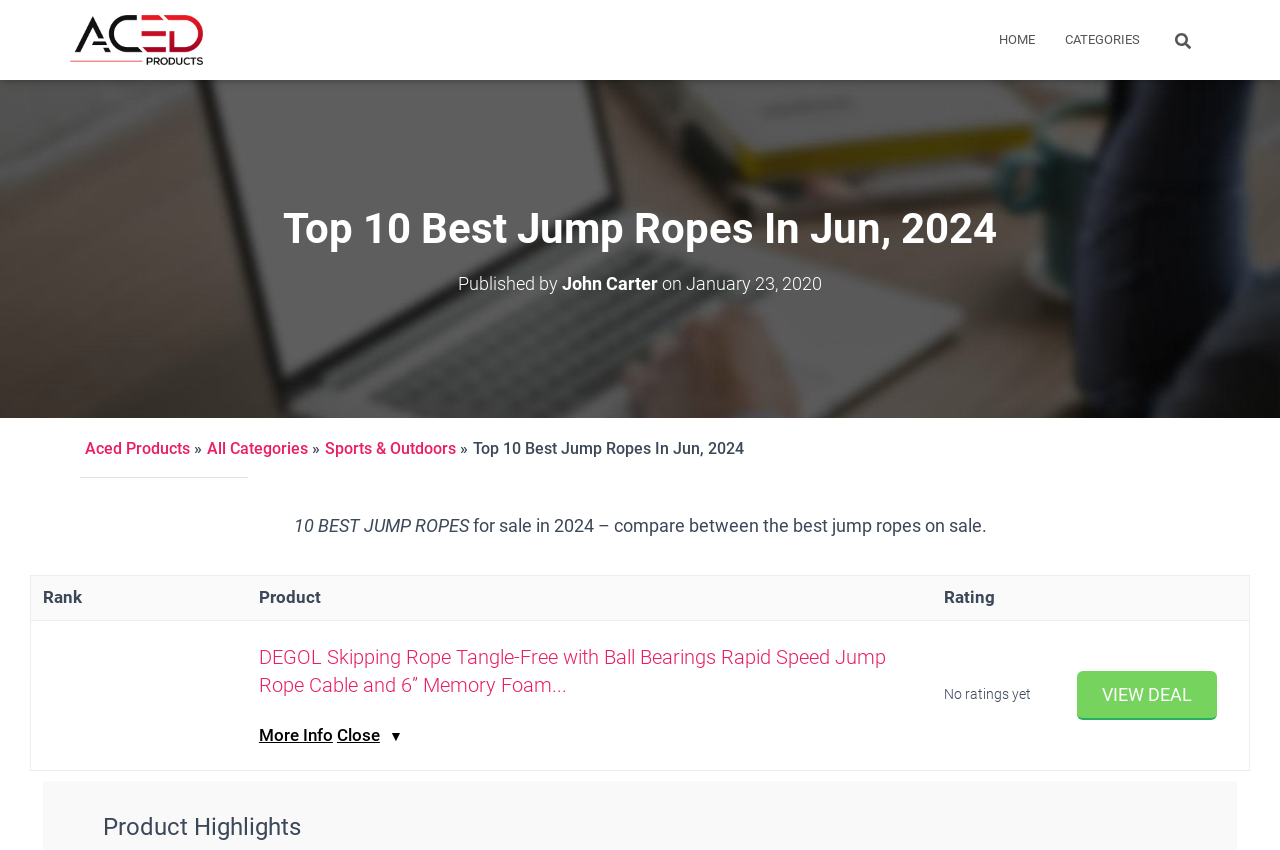Find the bounding box coordinates for the area that must be clicked to perform this action: "View the details of the DEGOL Skipping Rope".

[0.082, 0.759, 0.184, 0.877]